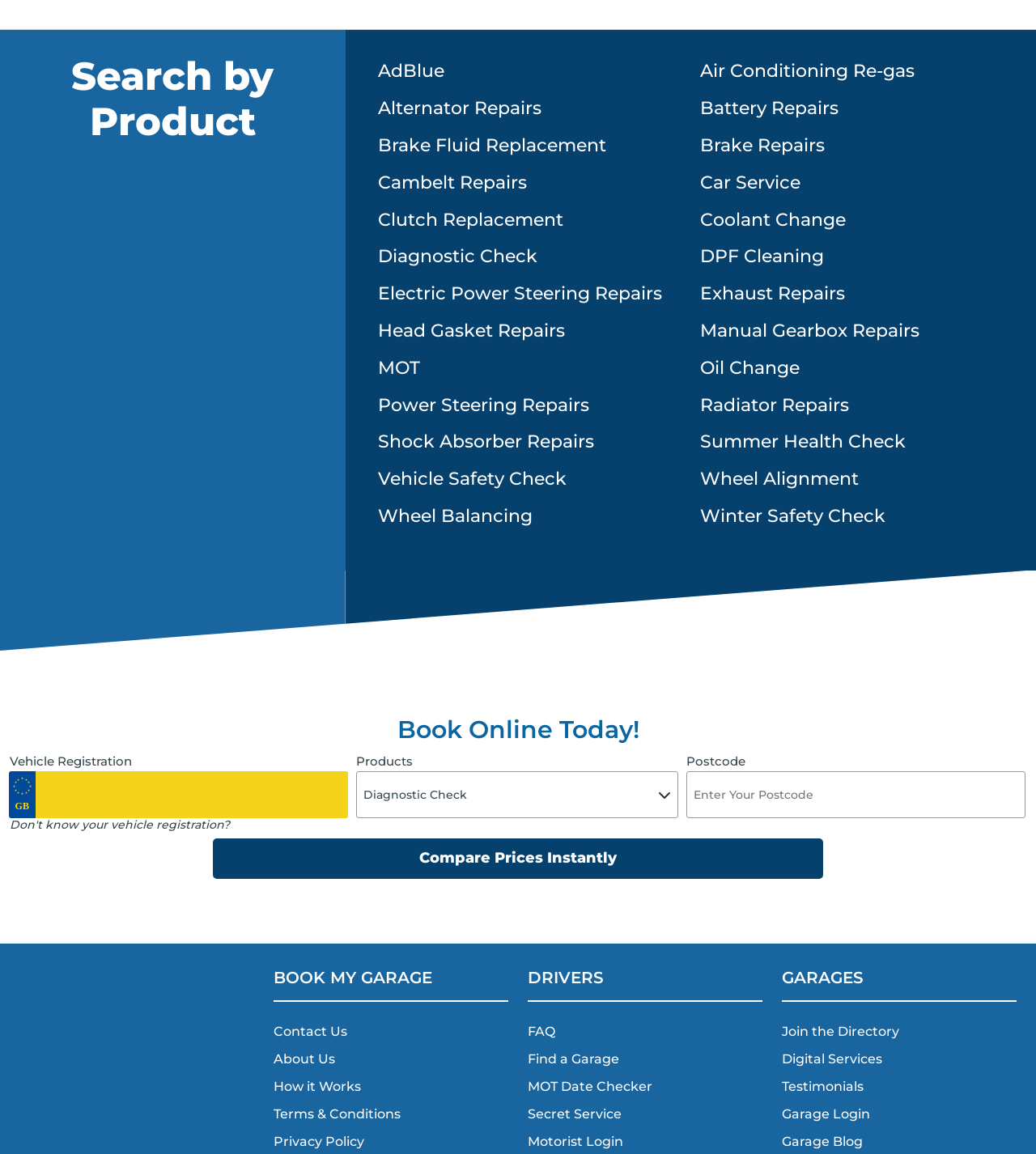What information is required to book a service?
Using the image as a reference, deliver a detailed and thorough answer to the question.

The webpage has two required text boxes, one for vehicle registration and one for postcode, suggesting that users need to provide this information to book a service.